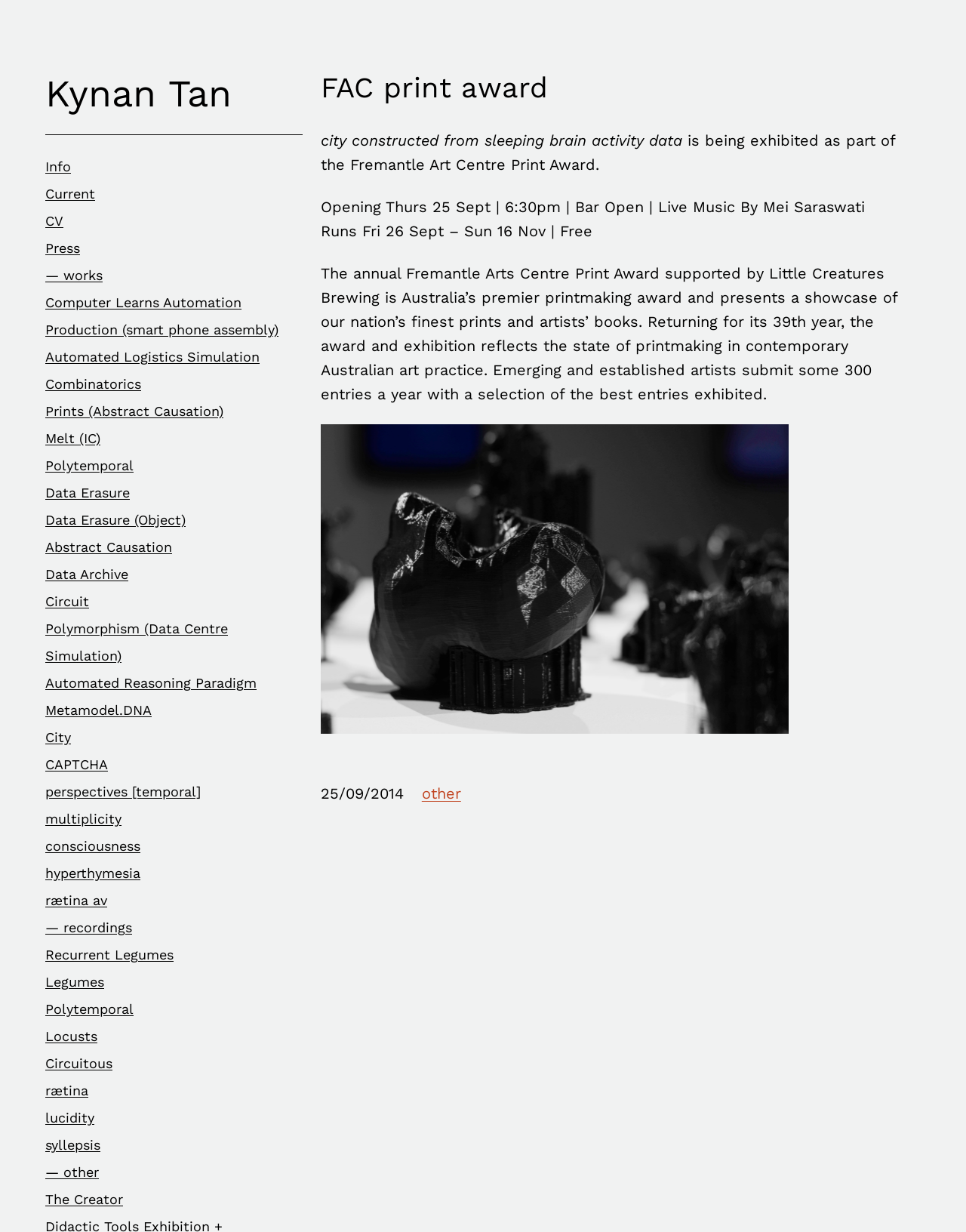Explain the features and main sections of the webpage comprehensively.

The webpage is about Kynan Tan, an artist who has won the FAC print award. At the top of the page, there is a heading with the artist's name, "Kynan Tan", which is also a link. Below the heading, there is a horizontal separator line. 

To the left of the separator line, there are several links, including "Info", "Current", "CV", "Press", and others, which are likely navigation links to different sections of the artist's website. These links are arranged vertically, with "Info" at the top and "— works" at the bottom.

On the right side of the page, there is a main section that takes up most of the page's width. At the top of this section, there is a heading that reads "FAC print award". Below the heading, there are several blocks of text that describe the award and the exhibition. The text explains that the FAC print award is a premier printmaking award in Australia, and it showcases the best prints and artists' books from emerging and established artists.

Below the text, there is an image with a link to "Perspectives [macro]-08-Photography By Dan McCabe". The image is likely a photograph related to the exhibition. Next to the image, there is a time element that displays the date "25/09/2014", which is likely the opening date of the exhibition.

Overall, the webpage appears to be a portfolio or exhibition page for Kynan Tan, showcasing his work and achievements as an artist.